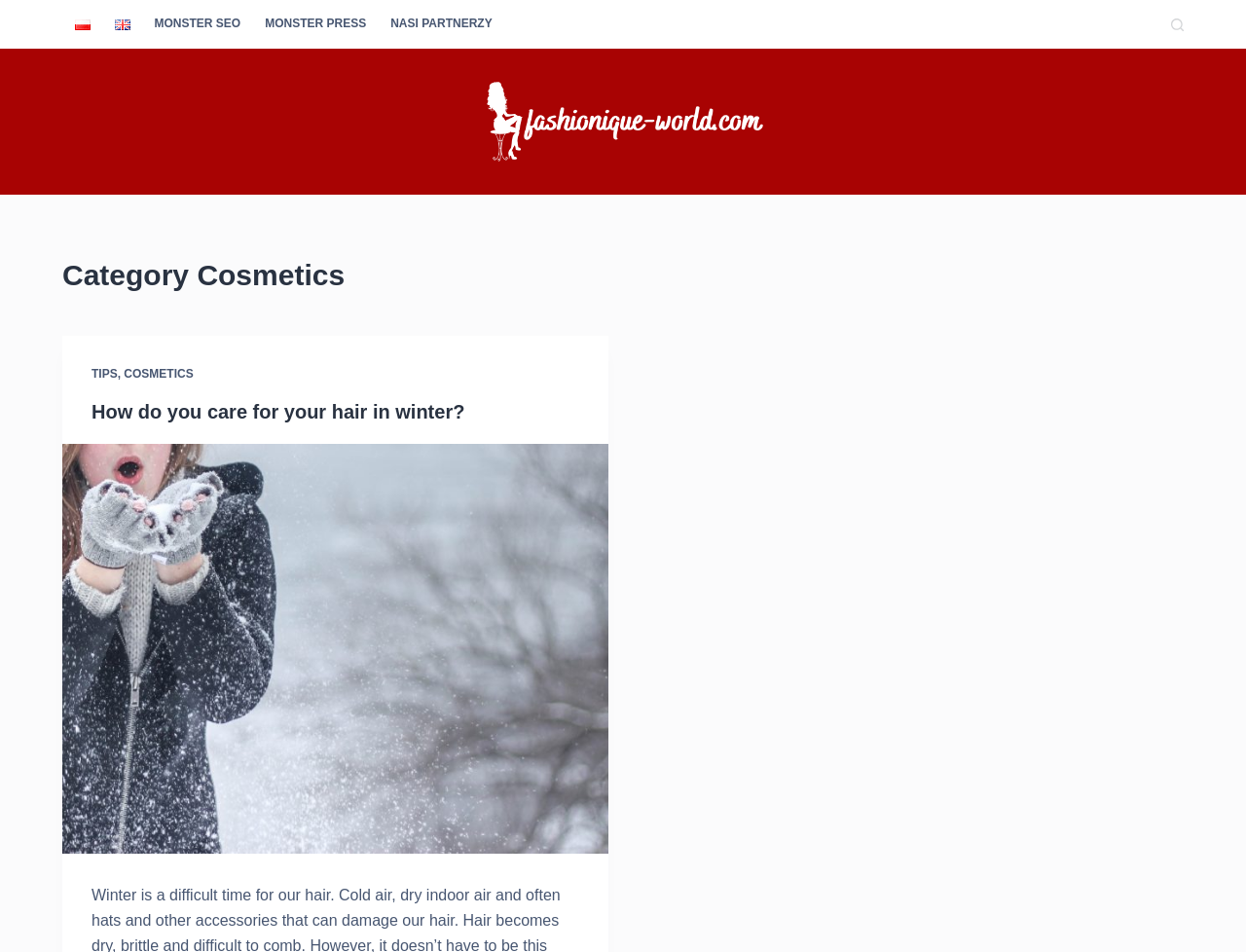Provide the bounding box coordinates, formatted as (top-left x, top-left y, bottom-right x, bottom-right y), with all values being floating point numbers between 0 and 1. Identify the bounding box of the UI element that matches the description: Skip to content

[0.0, 0.0, 0.031, 0.02]